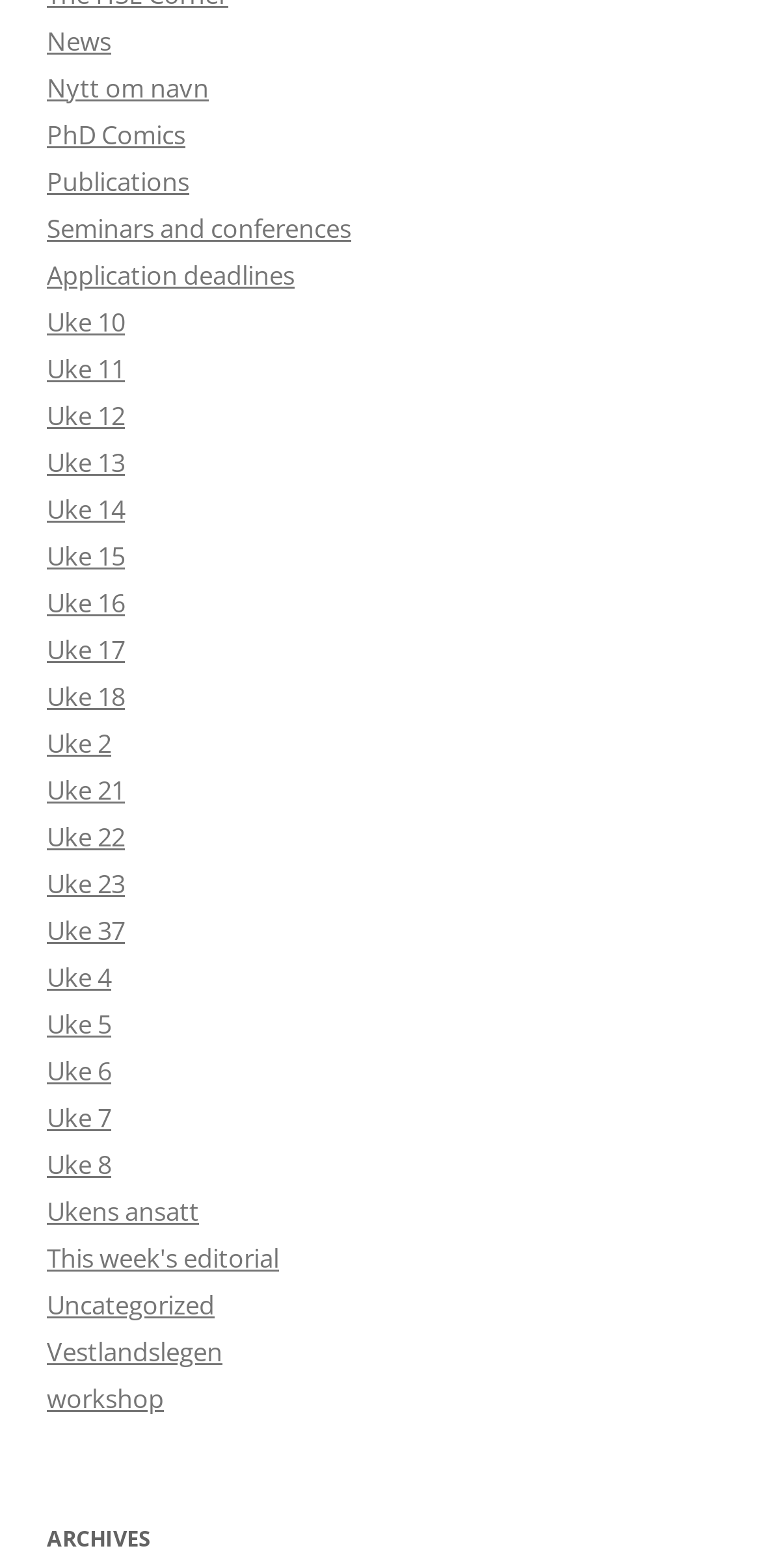Identify the bounding box coordinates of the part that should be clicked to carry out this instruction: "Read This week's editorial".

[0.062, 0.791, 0.367, 0.813]